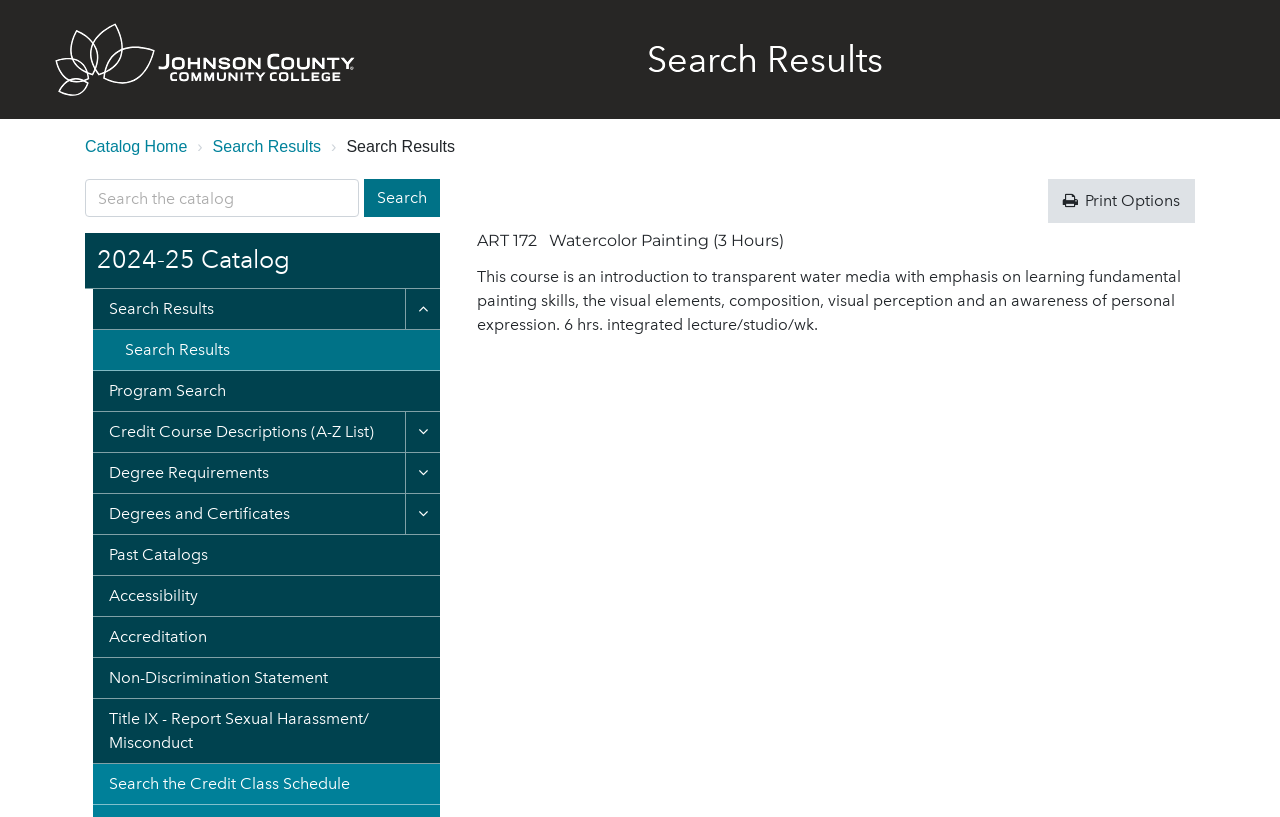Show me the bounding box coordinates of the clickable region to achieve the task as per the instruction: "Search the catalog".

[0.066, 0.219, 0.28, 0.266]